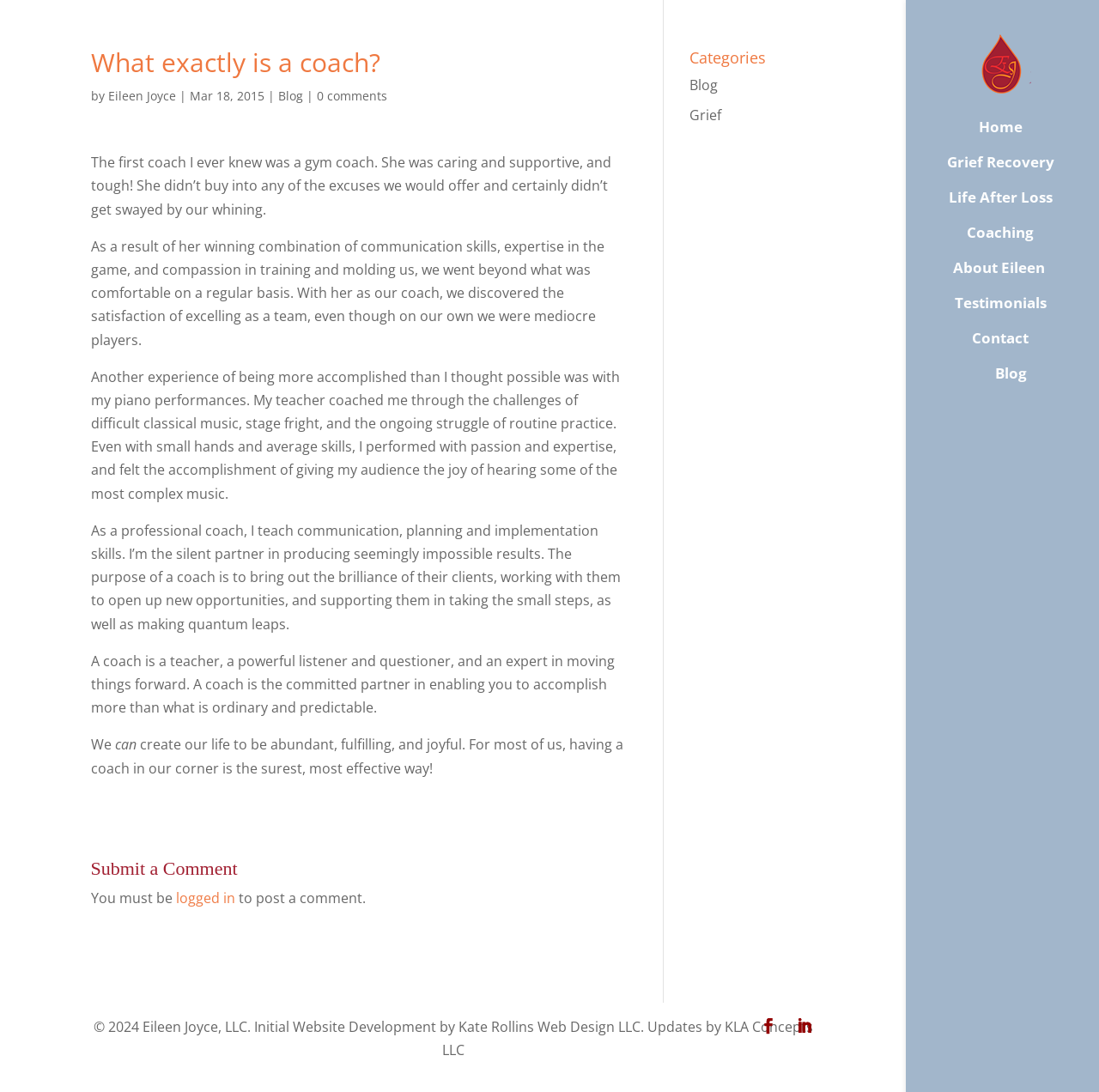Find the bounding box coordinates for the UI element that matches this description: "Grief".

[0.628, 0.097, 0.656, 0.114]